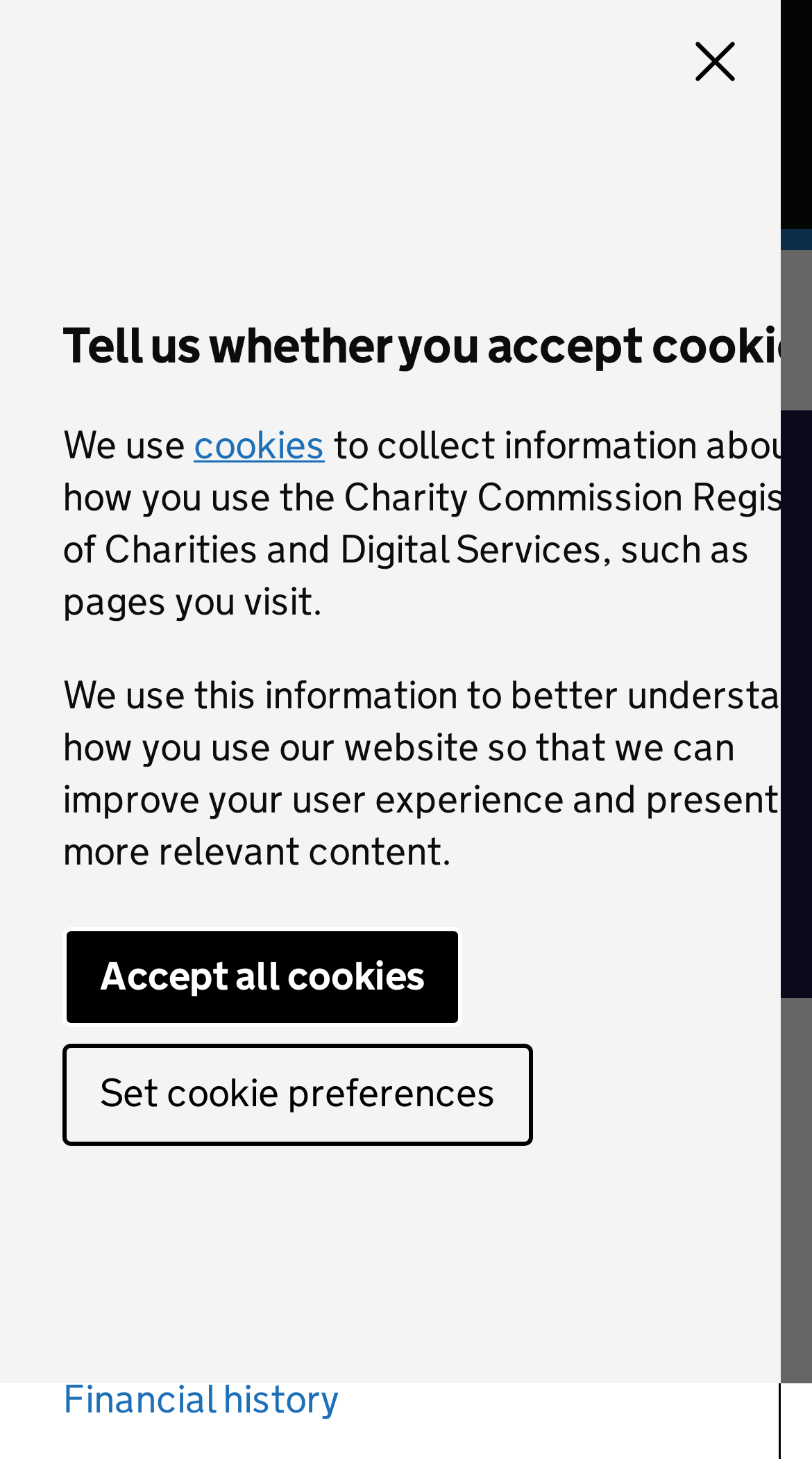Identify the bounding box of the HTML element described here: "Charity overview". Provide the coordinates as four float numbers between 0 and 1: [left, top, right, bottom].

[0.077, 0.707, 0.921, 0.743]